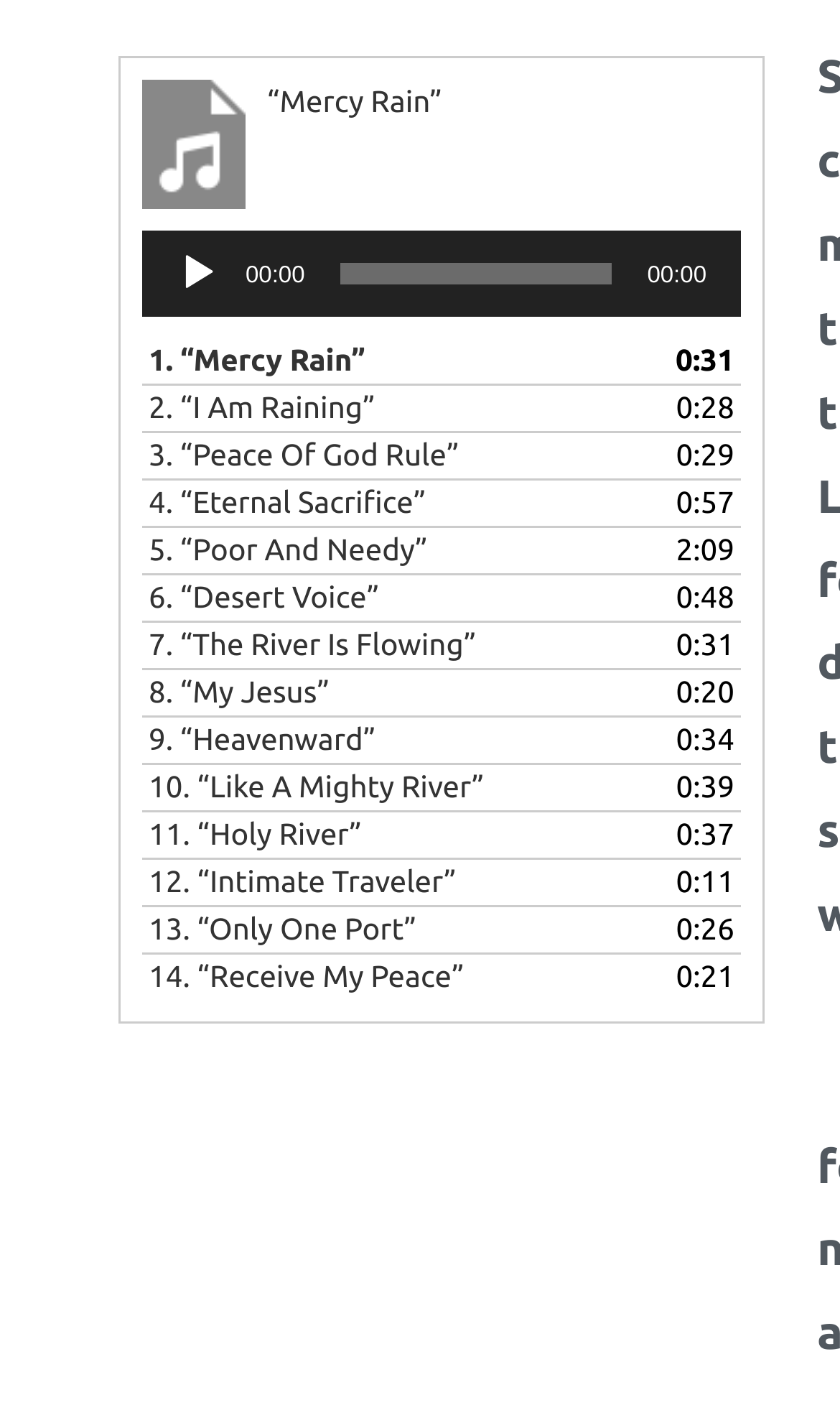Find the bounding box coordinates for the area that must be clicked to perform this action: "Play the audio".

[0.21, 0.18, 0.262, 0.21]